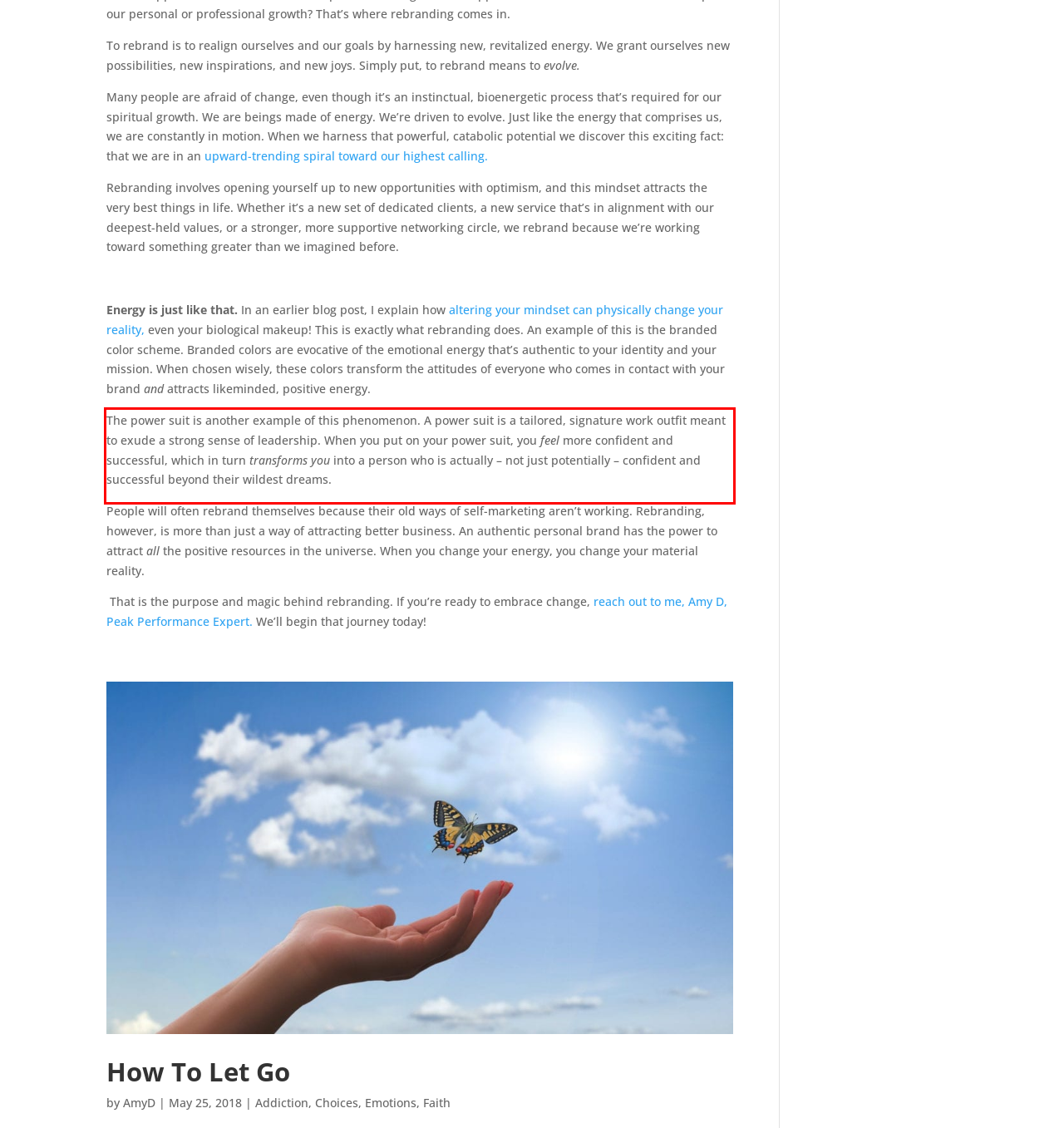You are presented with a screenshot containing a red rectangle. Extract the text found inside this red bounding box.

The power suit is another example of this phenomenon. A power suit is a tailored, signature work outfit meant to exude a strong sense of leadership. When you put on your power suit, you feel more confident and successful, which in turn transforms you into a person who is actually – not just potentially – confident and successful beyond their wildest dreams.